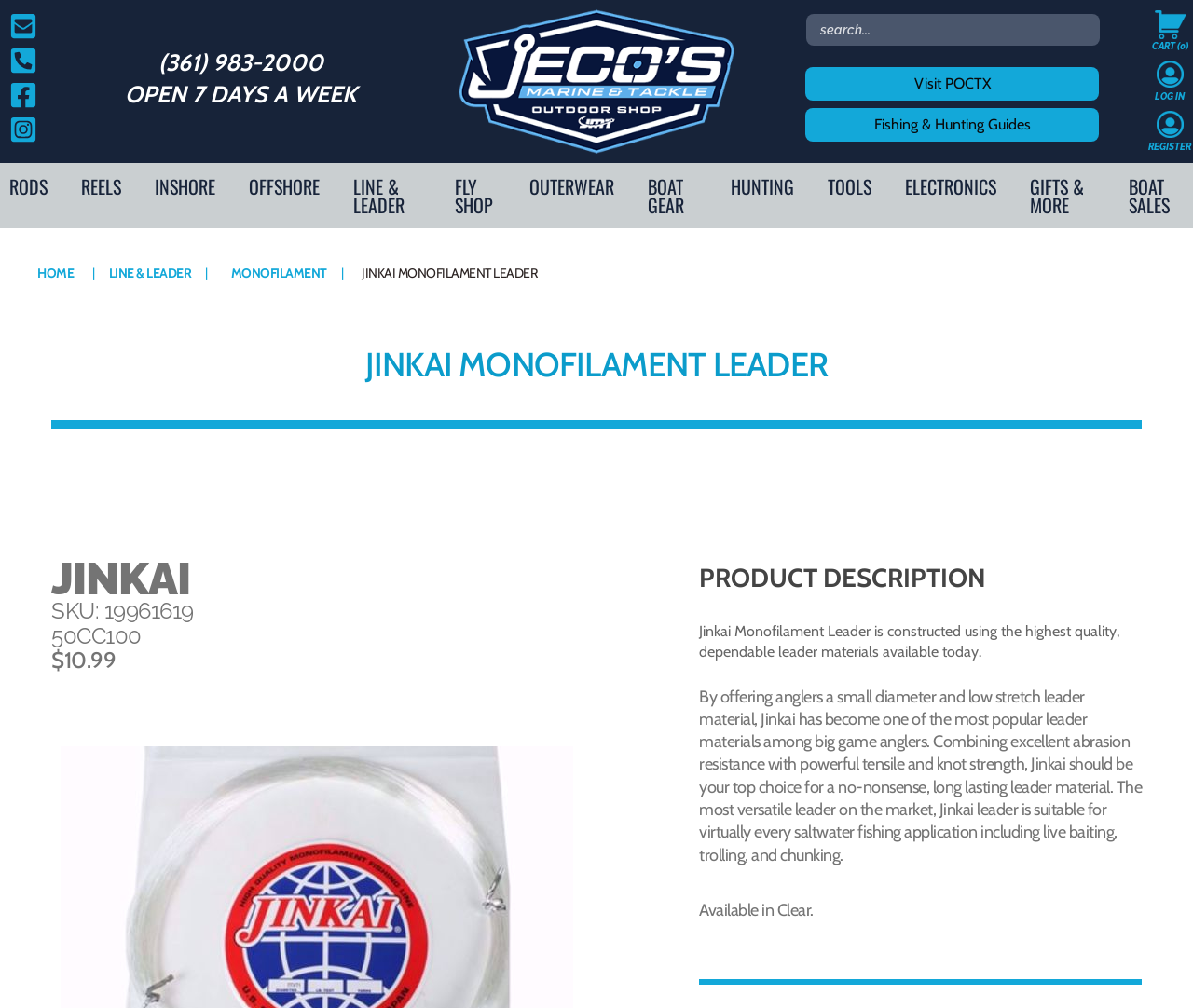Determine the bounding box coordinates for the area you should click to complete the following instruction: "View LINE & LEADER products".

[0.282, 0.171, 0.367, 0.217]